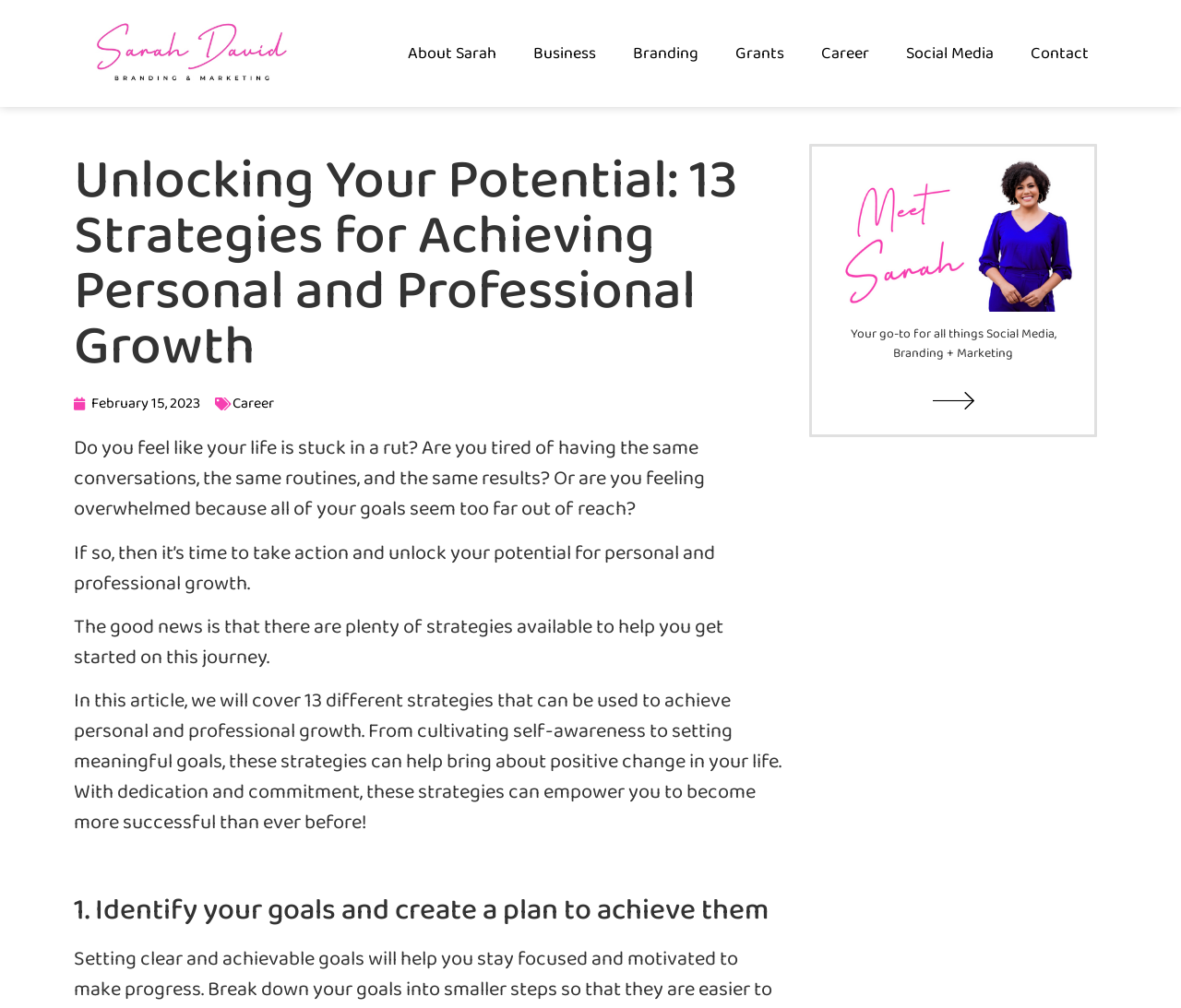Pinpoint the bounding box coordinates of the element you need to click to execute the following instruction: "Read the article about 'Unlocking Your Potential'". The bounding box should be represented by four float numbers between 0 and 1, in the format [left, top, right, bottom].

[0.062, 0.152, 0.662, 0.372]